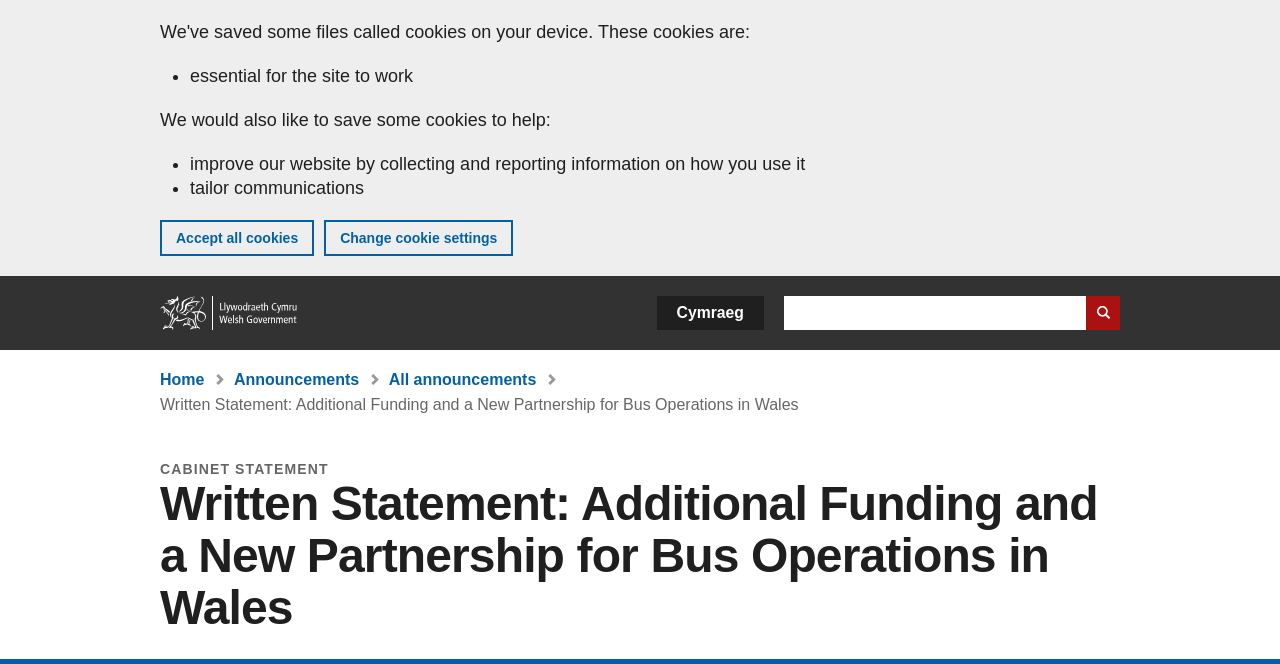Elaborate on the information and visuals displayed on the webpage.

This webpage is about a written statement from Lee Waters MS, Deputy Minister for Economy and Transport, titled "Additional Funding and a New Partnership for Bus Operations in Wales" dated 24 March 2021. 

At the top left corner, there is a "Skip to main content" link. Below it, a banner spans the entire width of the page, informing users about cookies on the GOV.WALES website. The banner contains three bullet points explaining the purposes of the cookies, including essential site functionality, website improvement, and tailored communications. There are two buttons, "Accept all cookies" and "Change cookie settings", allowing users to manage their cookie preferences.

To the right of the banner, there are three navigation elements: a "Home" link, a search bar labeled "Search GOV.WALES", and a language selection button for "Cymraeg". The search bar has a text input field and a "Search website" button.

Below the navigation elements, a breadcrumb trail displays the page's hierarchy, starting with "Home", followed by "Announcements", "All announcements", and finally the current page's title. 

The main content area begins with a header section that contains a "CABINET STATEMENT" label and the title of the written statement, which is also the title of the webpage. The written statement itself is presented in a large heading, taking up most of the page's width.